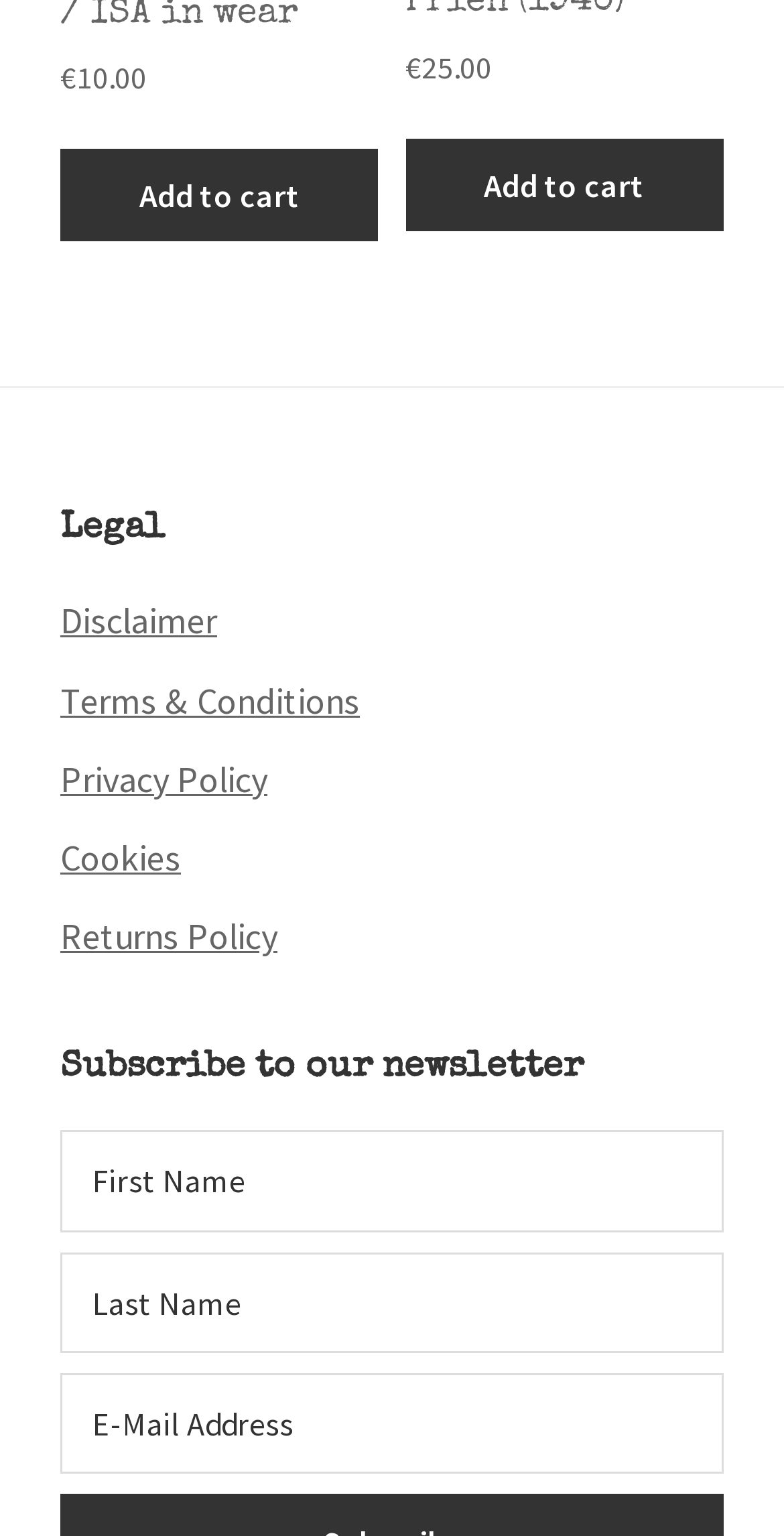Please answer the following question as detailed as possible based on the image: 
What is the purpose of the section below the products?

Below the products, I found a heading element with the text 'Legal' and several links related to legal terms, as well as a heading element with the text 'Subscribe to our newsletter' and several textboxes for subscription. This suggests that the purpose of this section is to provide legal information and allow users to subscribe to a newsletter.